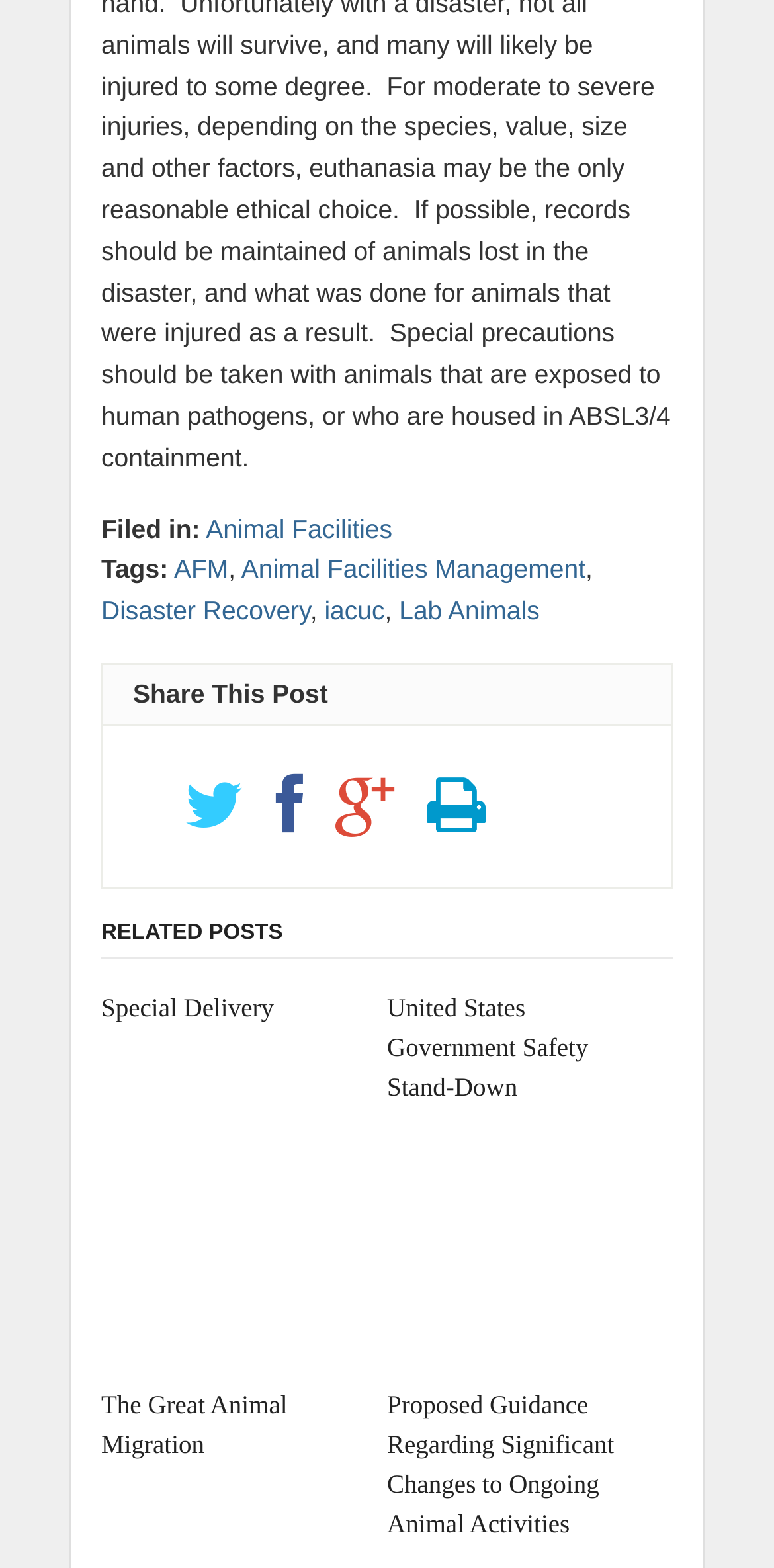Please predict the bounding box coordinates (top-left x, top-left y, bottom-right x, bottom-right y) for the UI element in the screenshot that fits the description: Animal Facilities Management

[0.312, 0.354, 0.756, 0.373]